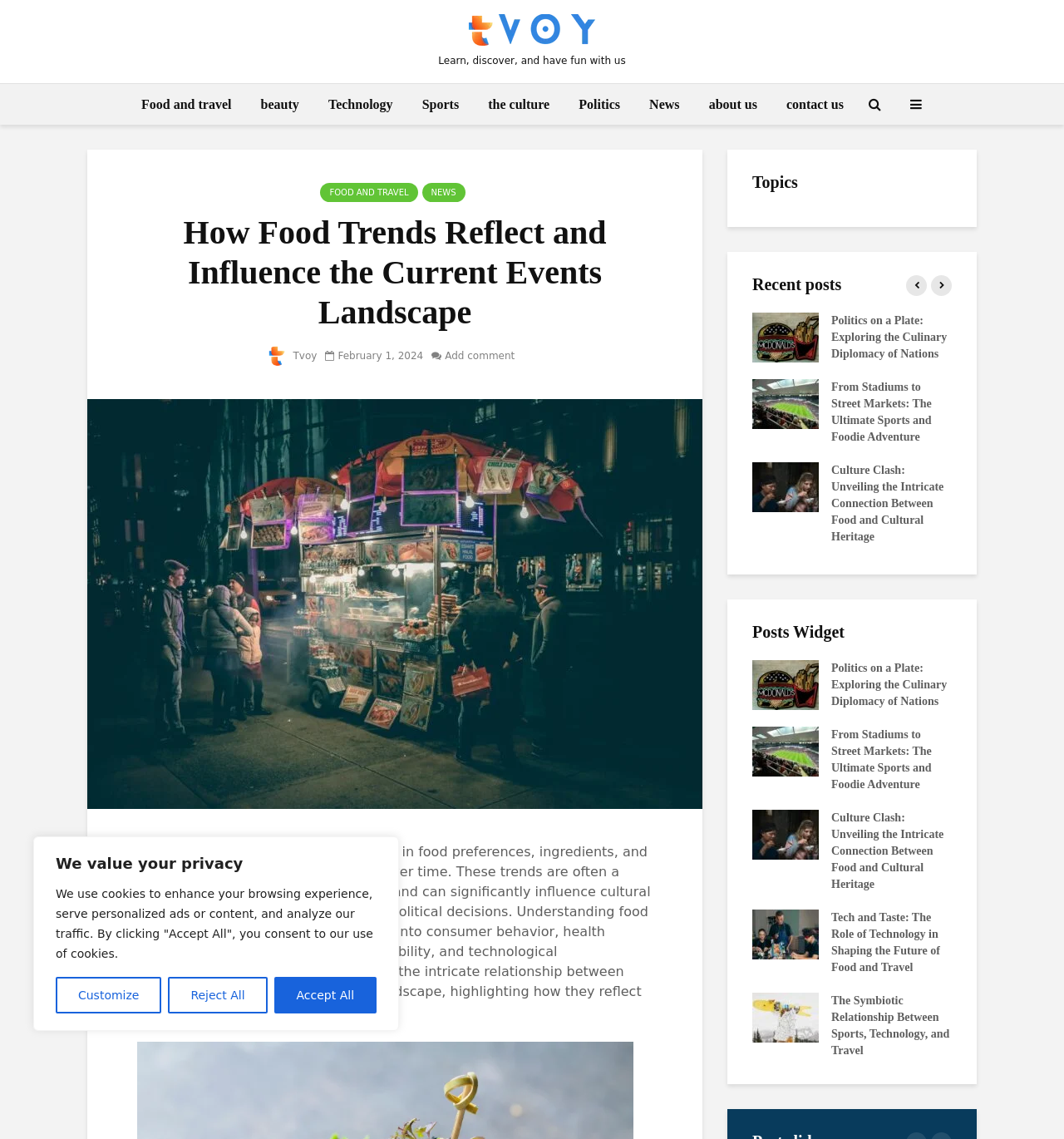Determine the bounding box coordinates of the element that should be clicked to execute the following command: "View the image 'News Nosh: How Food Trends Reflect and Influence the Current Events Landscape'".

[0.082, 0.35, 0.66, 0.71]